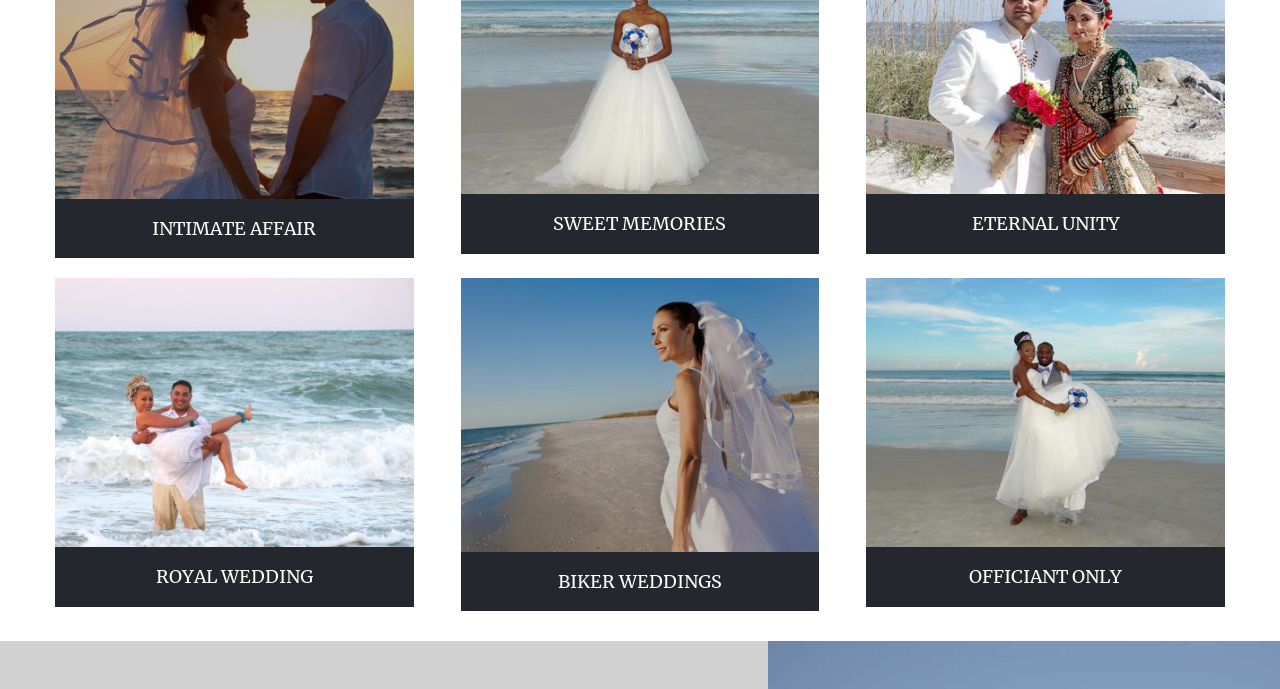Please identify the bounding box coordinates of the clickable element to fulfill the following instruction: "visit SWEET MEMORIES". The coordinates should be four float numbers between 0 and 1, i.e., [left, top, right, bottom].

[0.36, 0.308, 0.64, 0.342]